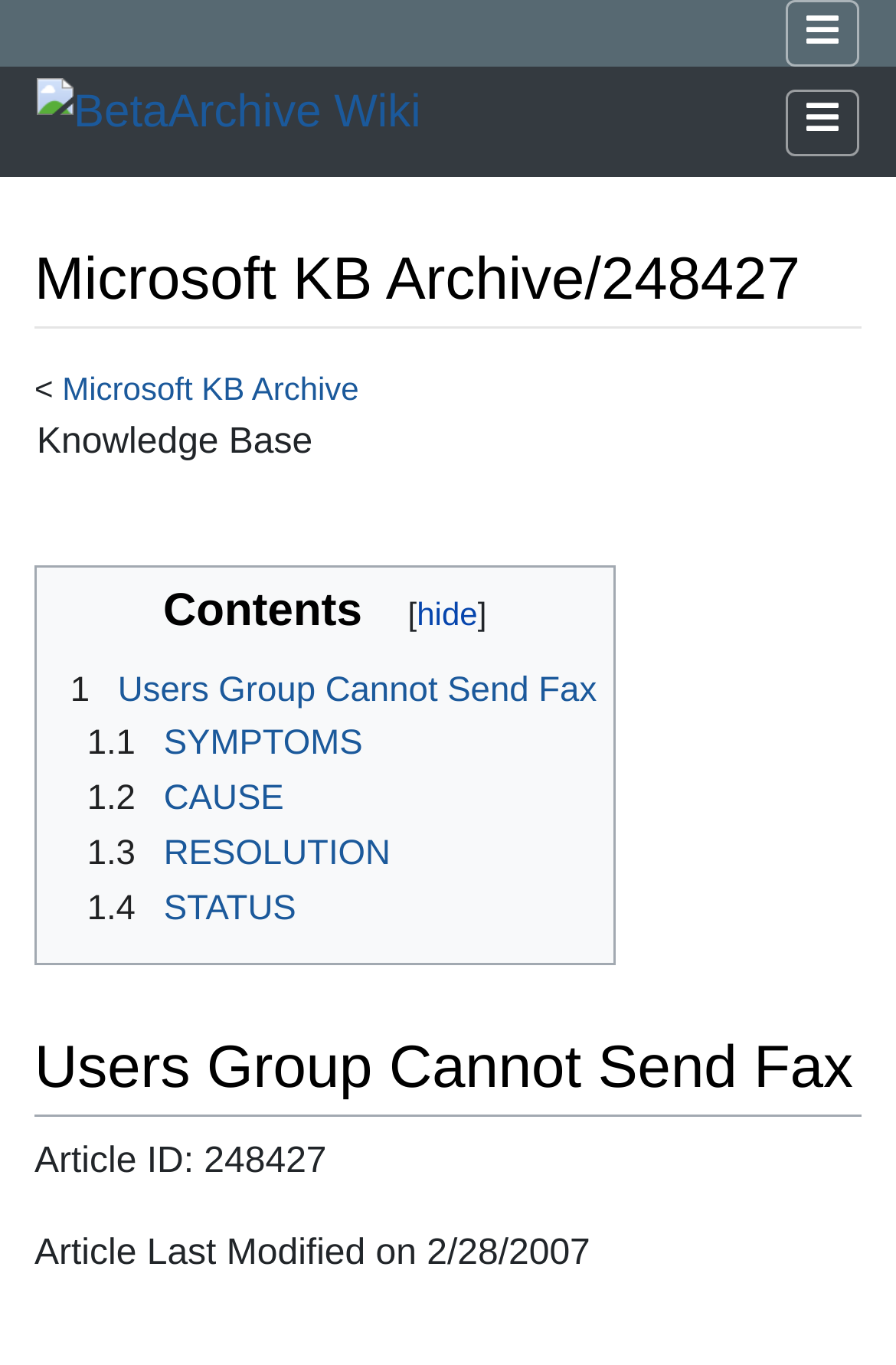What is the purpose of the button with the '' icon?
Using the image, provide a concise answer in one word or a short phrase.

Unknown